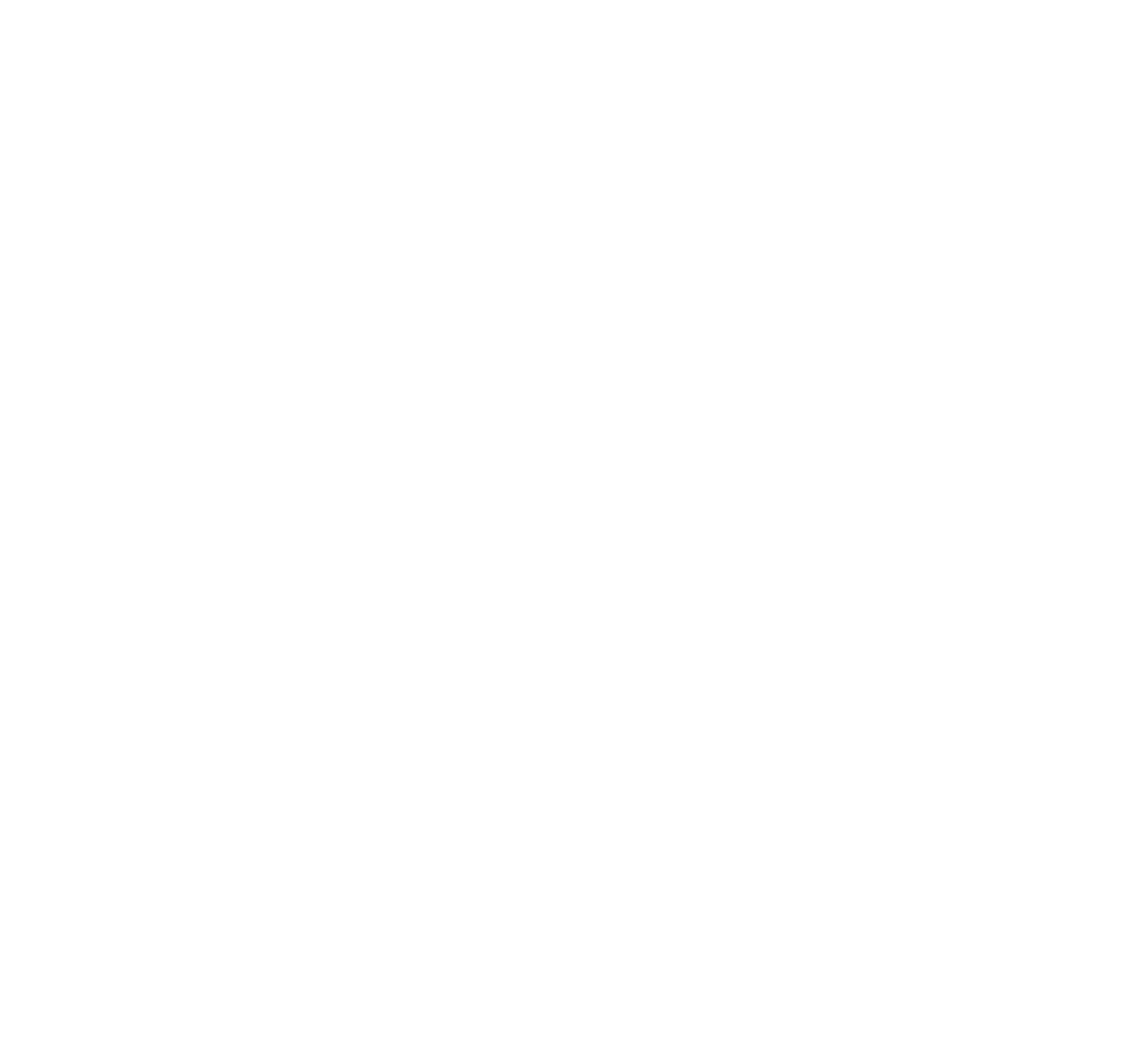Based on the image, give a detailed response to the question: What is the purpose of the second article?

The second article's static text mentions 'If you are taking a trip this Summer, you need these 10 travel essentials in your life! Read to learn more and have a safe trip.' Therefore, the purpose of the second article is to recommend travel essentials.